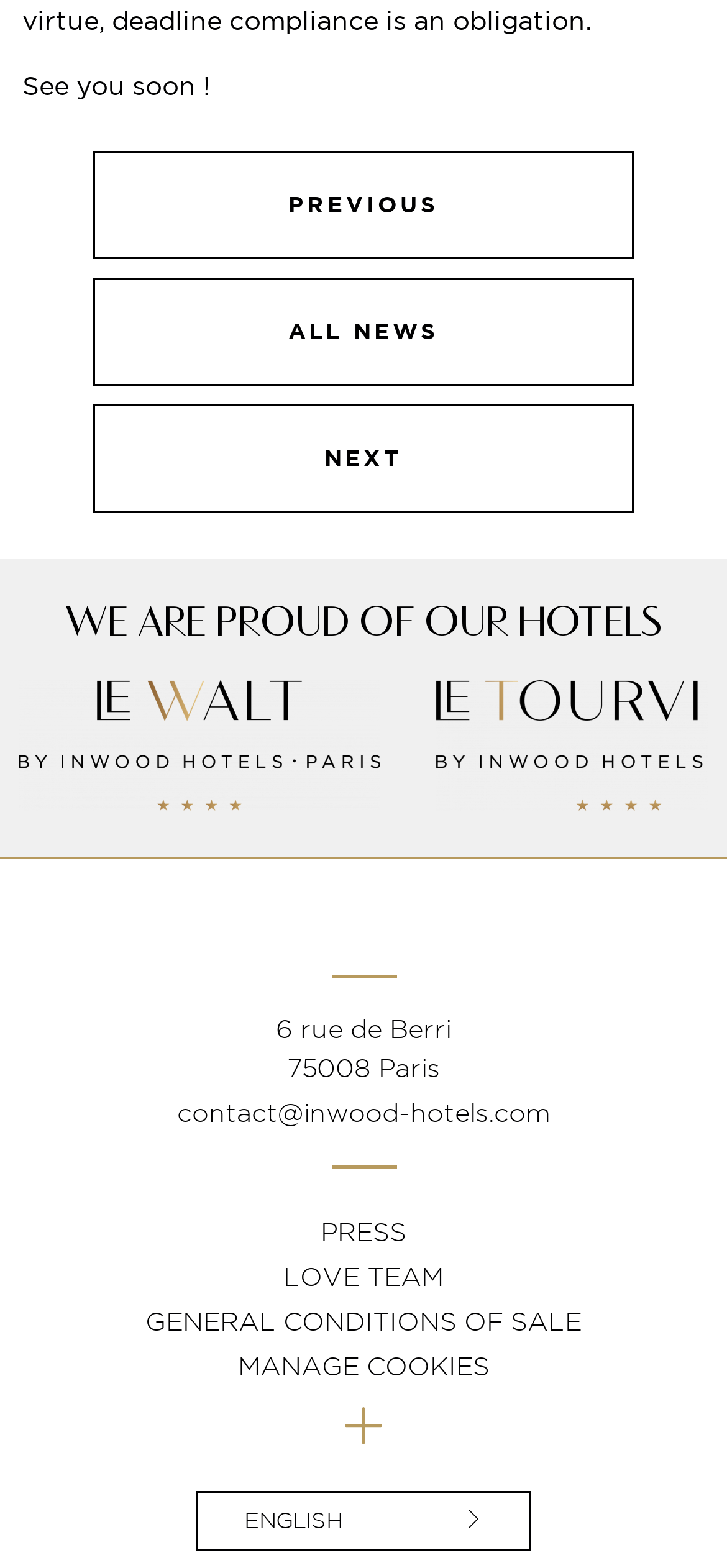Refer to the element description General conditions of Sale and identify the corresponding bounding box in the screenshot. Format the coordinates as (top-left x, top-left y, bottom-right x, bottom-right y) with values in the range of 0 to 1.

[0.2, 0.834, 0.8, 0.853]